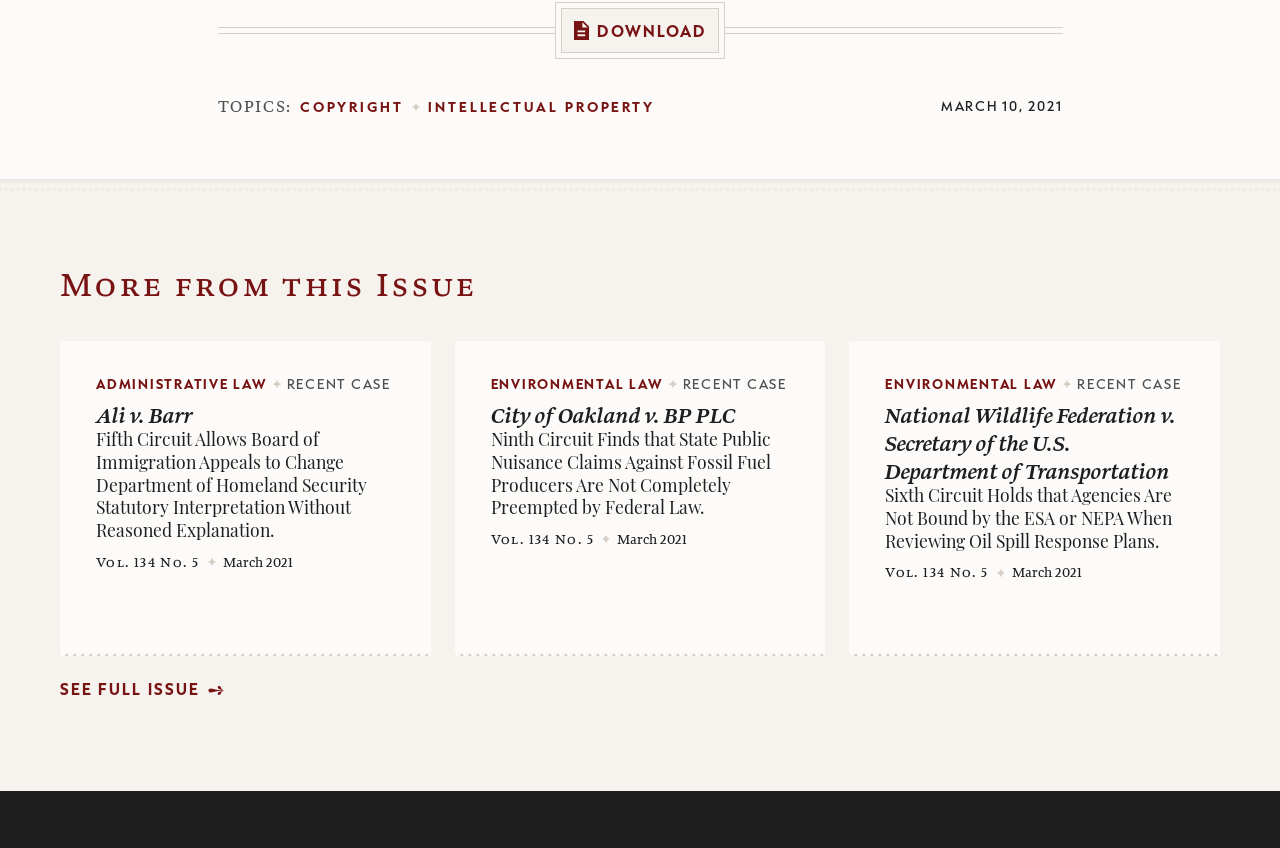What is the volume and number of the issue?
Could you please answer the question thoroughly and with as much detail as possible?

I found the volume and number of the issue 'Vol. 134 No. 5' mentioned in each article in the 'More from this Issue' section.